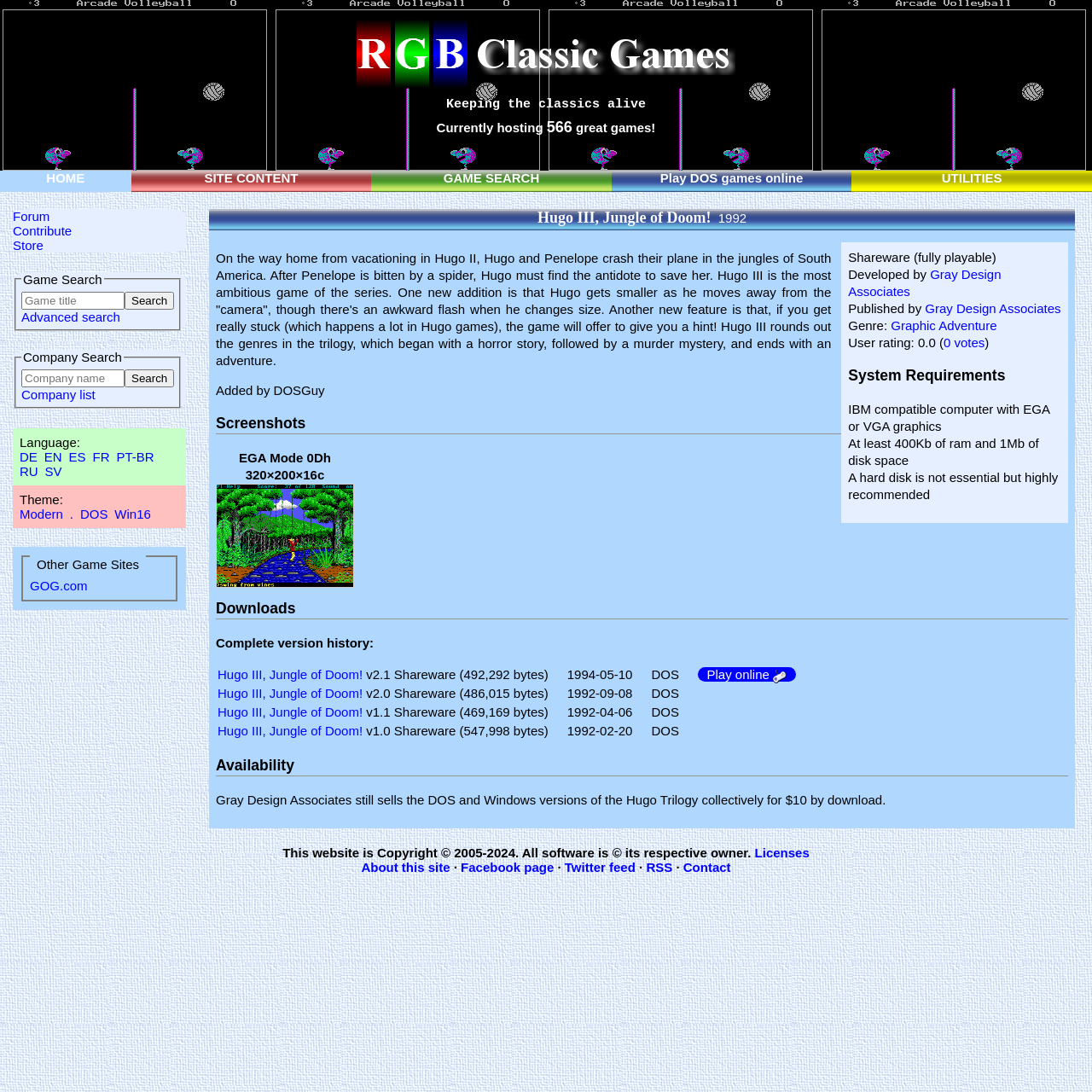Refer to the image and offer a detailed explanation in response to the question: What is the genre of the game 'Hugo III, Jungle of Doom!'?

The genre of the game 'Hugo III, Jungle of Doom!' can be found in the game's description section, where it says 'Genre: Graphic Adventure'.